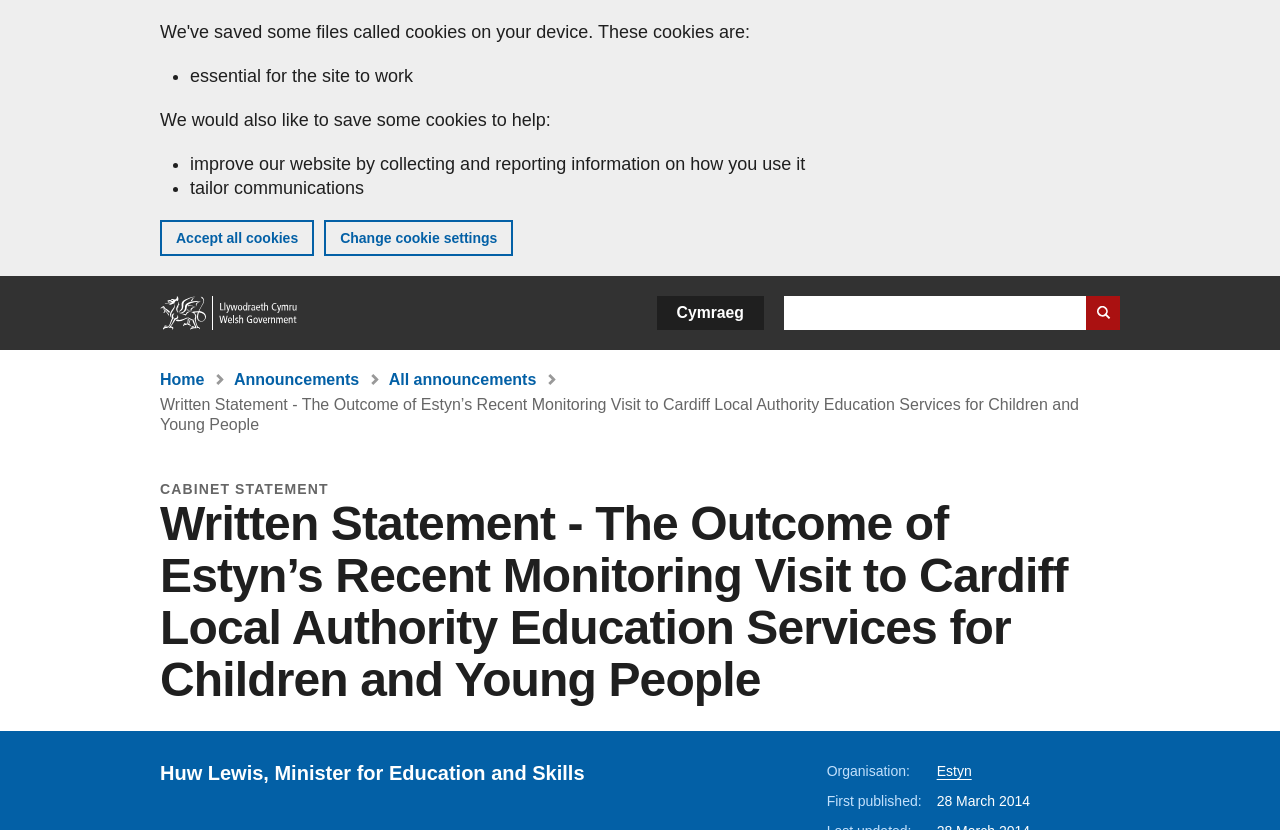Identify the bounding box coordinates necessary to click and complete the given instruction: "Go to Home".

[0.125, 0.357, 0.234, 0.398]